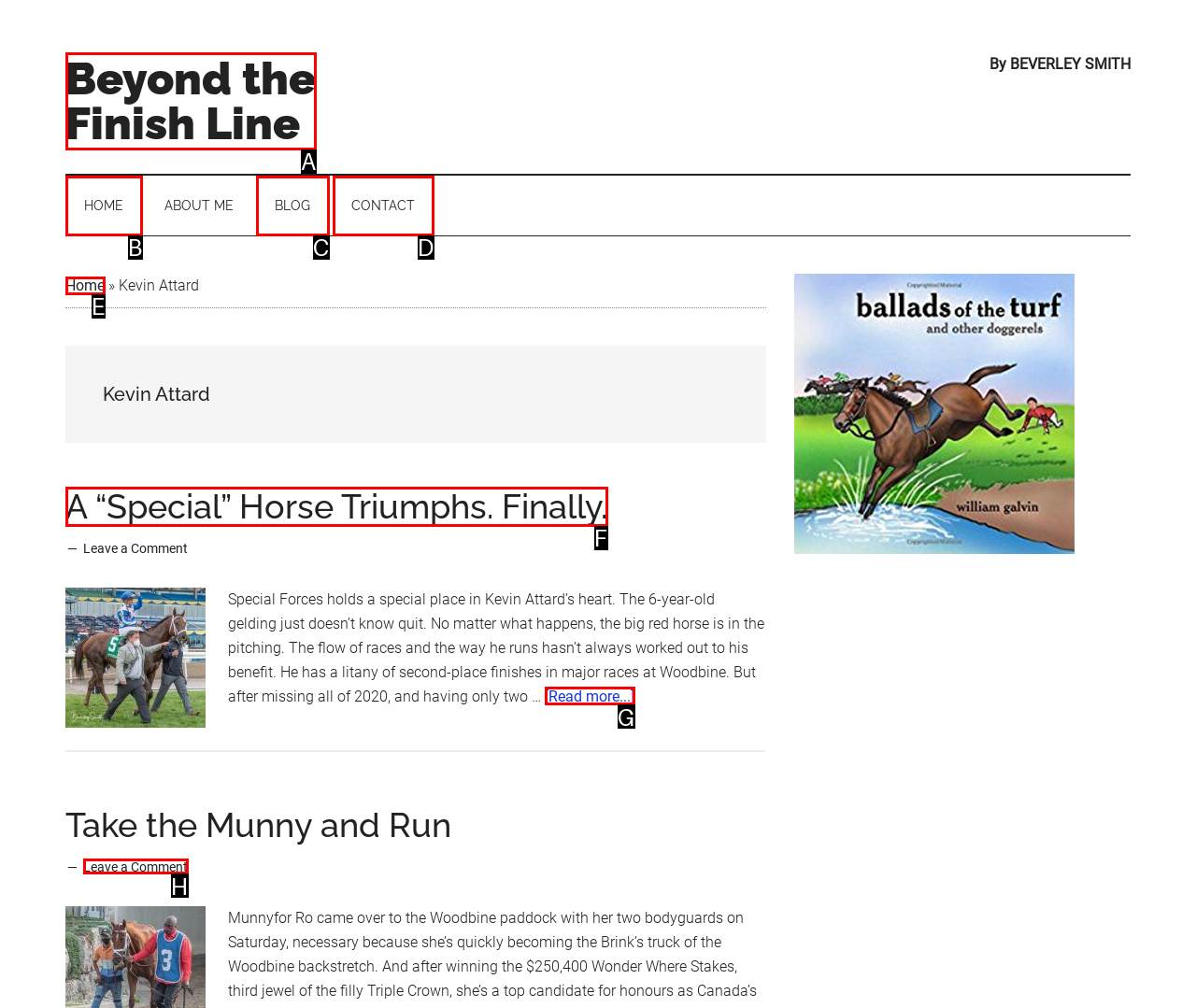Choose the UI element to click on to achieve this task: read article about A “Special” Horse Triumphs. Finally.. Reply with the letter representing the selected element.

F